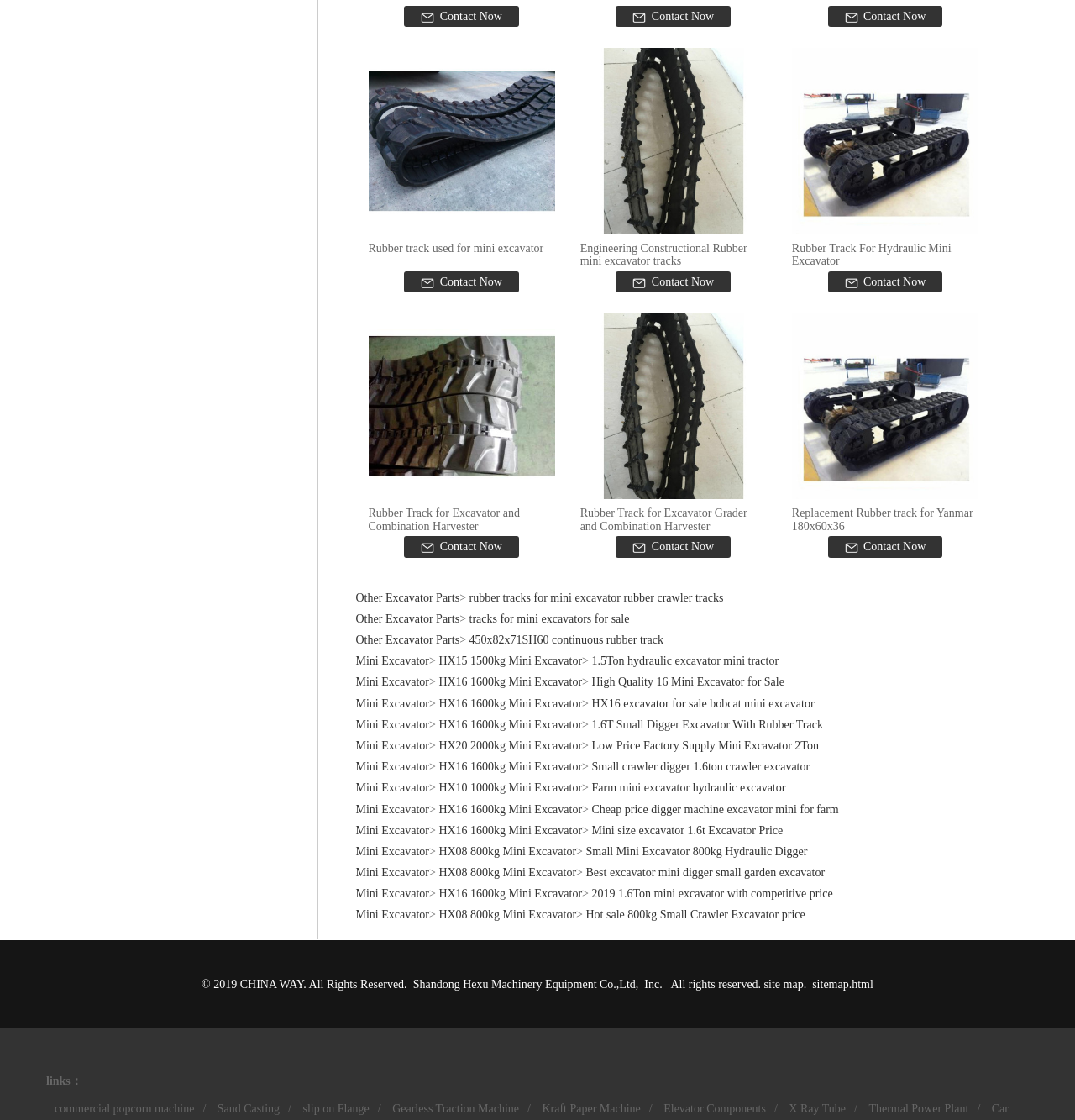Respond to the question below with a single word or phrase:
How many 'Contact Now' links are on this webpage?

6